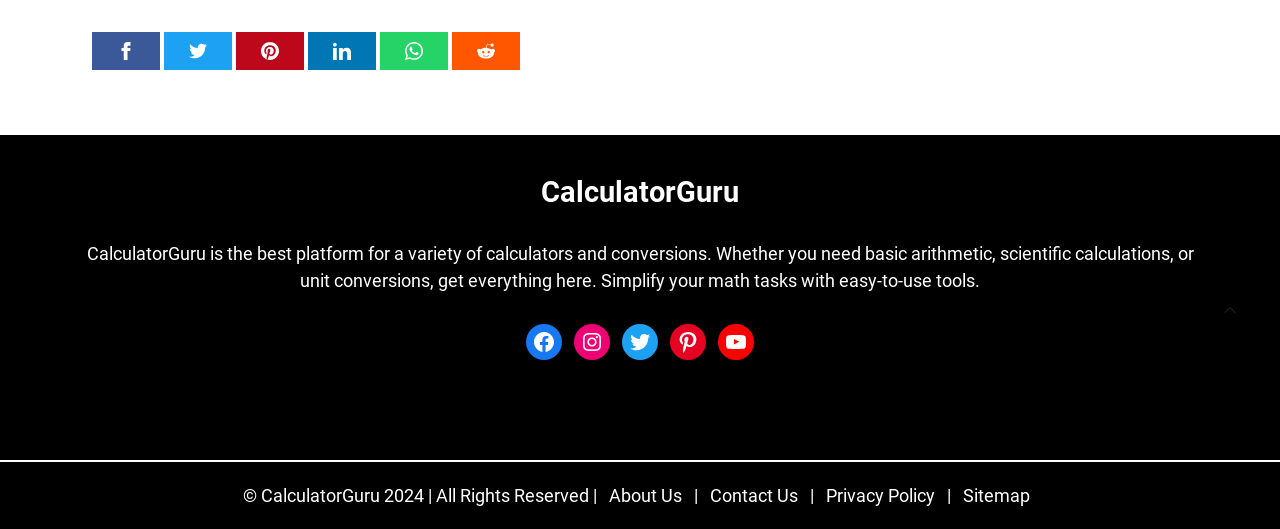Please determine the bounding box coordinates of the clickable area required to carry out the following instruction: "Contact us". The coordinates must be four float numbers between 0 and 1, represented as [left, top, right, bottom].

None